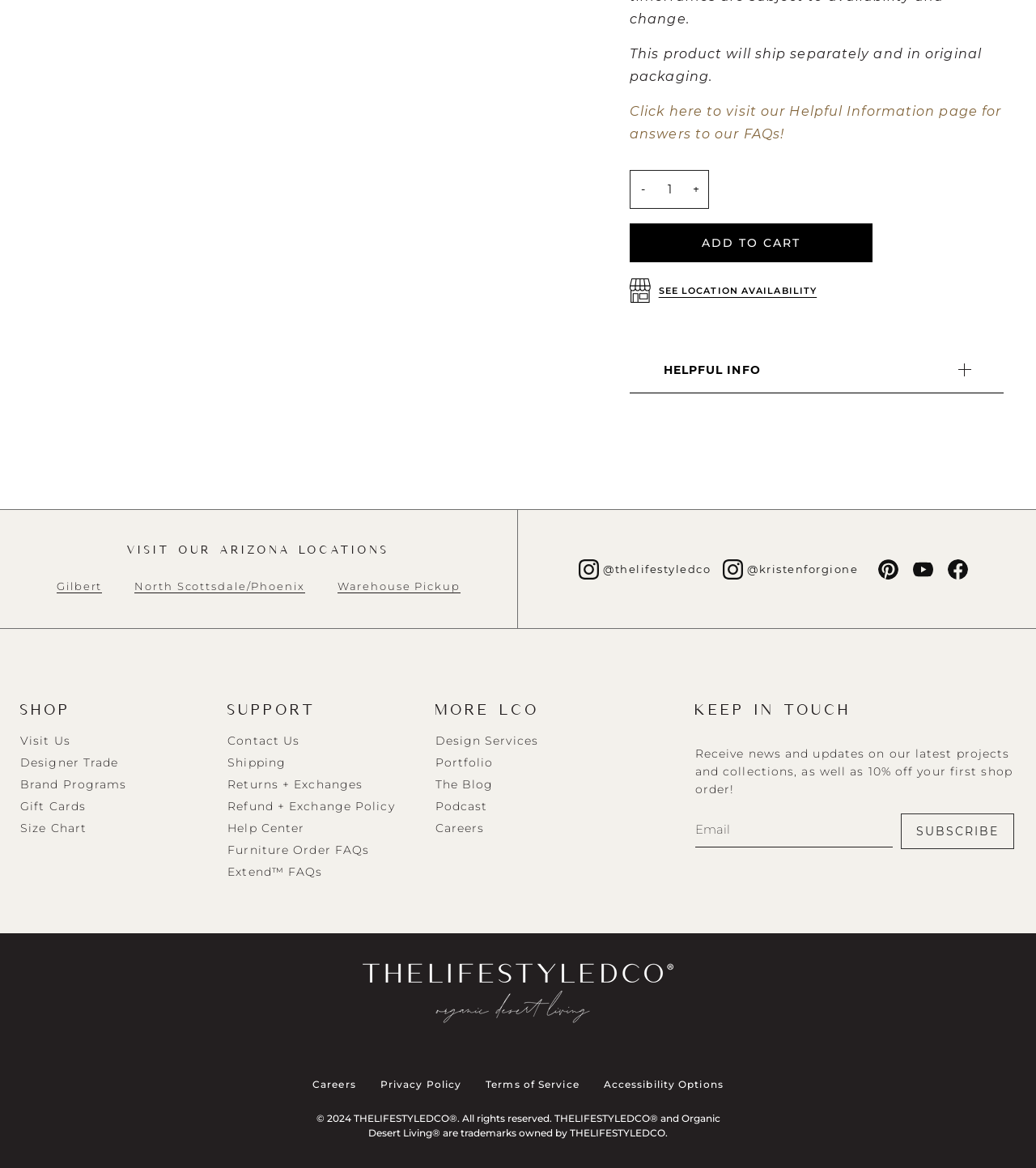What is the purpose of the '-' button?
Based on the image, respond with a single word or phrase.

Decrease quantity